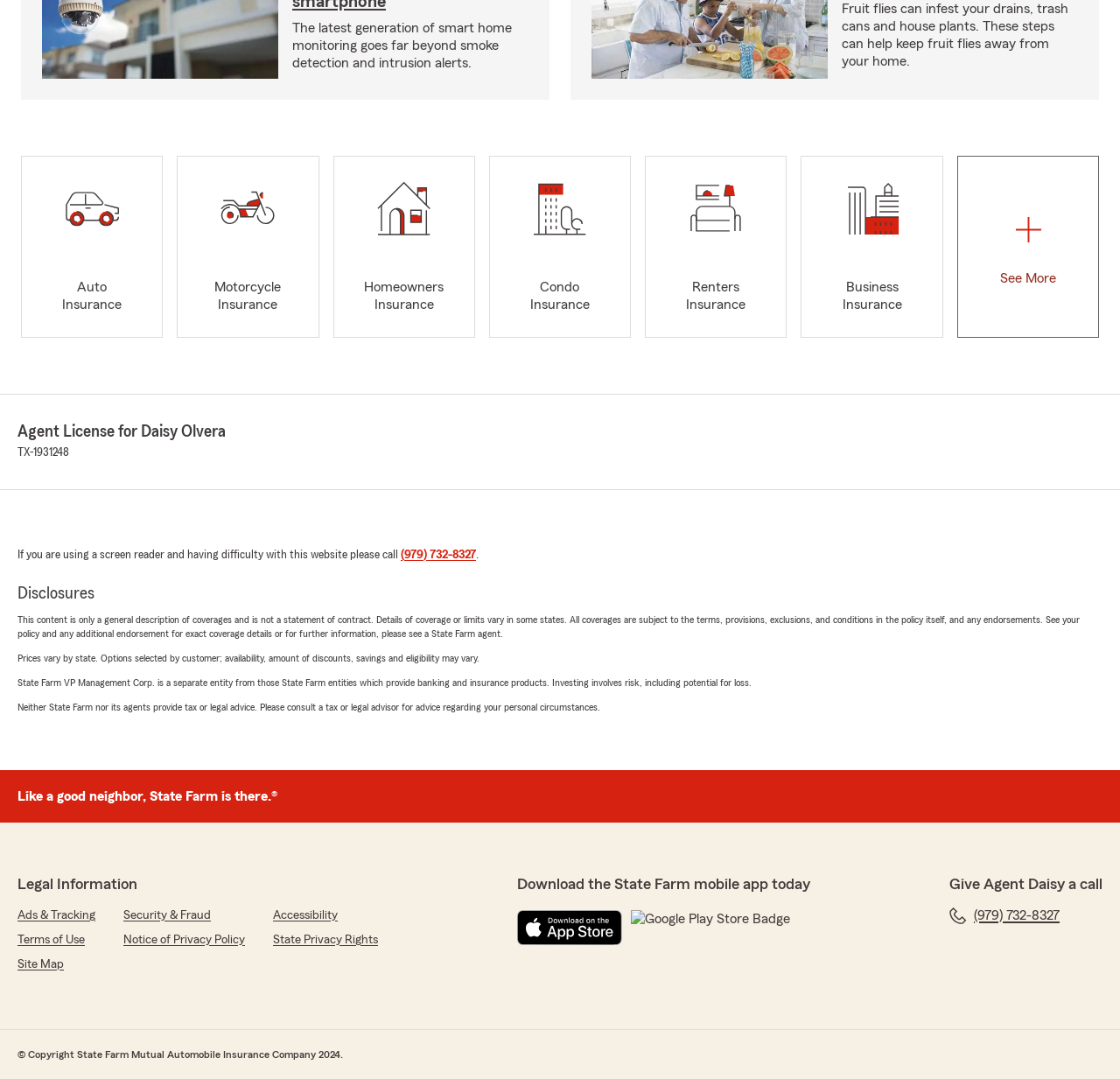Can you provide the bounding box coordinates for the element that should be clicked to implement the instruction: "Download on the App Store"?

[0.462, 0.843, 0.555, 0.876]